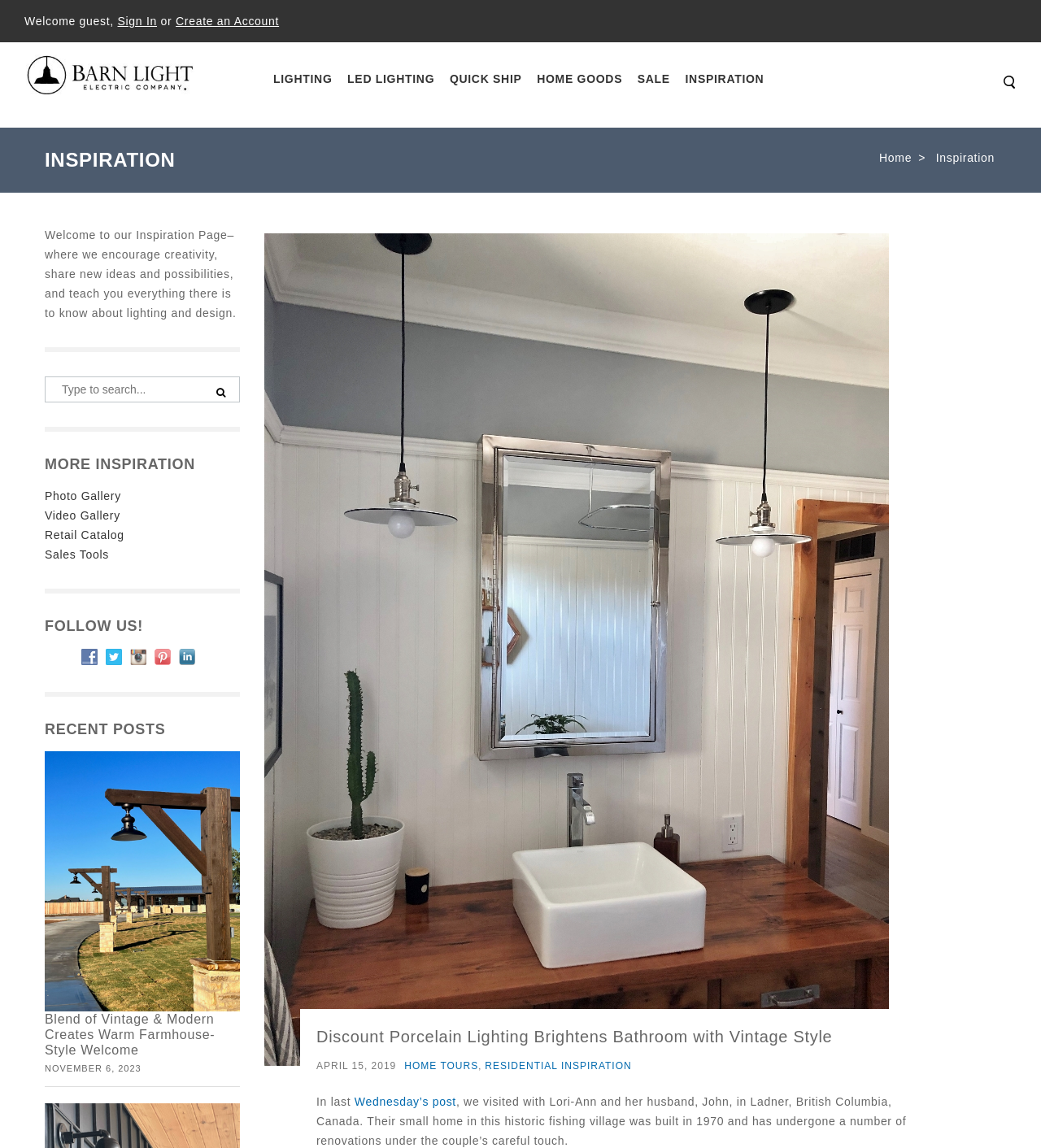How many recent posts are listed?
Examine the image and give a concise answer in one word or a short phrase.

2